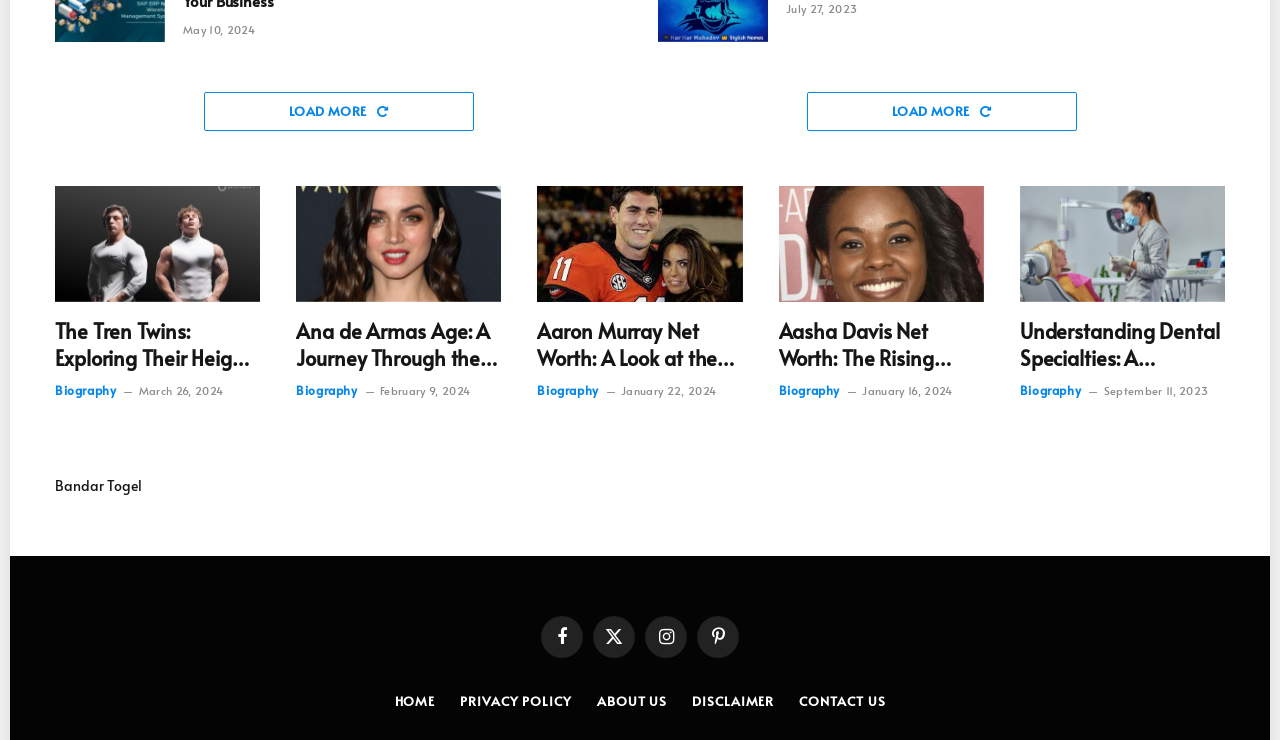What is the title of the third article?
Please provide a full and detailed response to the question.

I found the title of the third article by looking at the heading element of the third article, which has the text 'Aaron Murray Net Worth: A Look at the Former NFL Quarterback’s Wealth'.